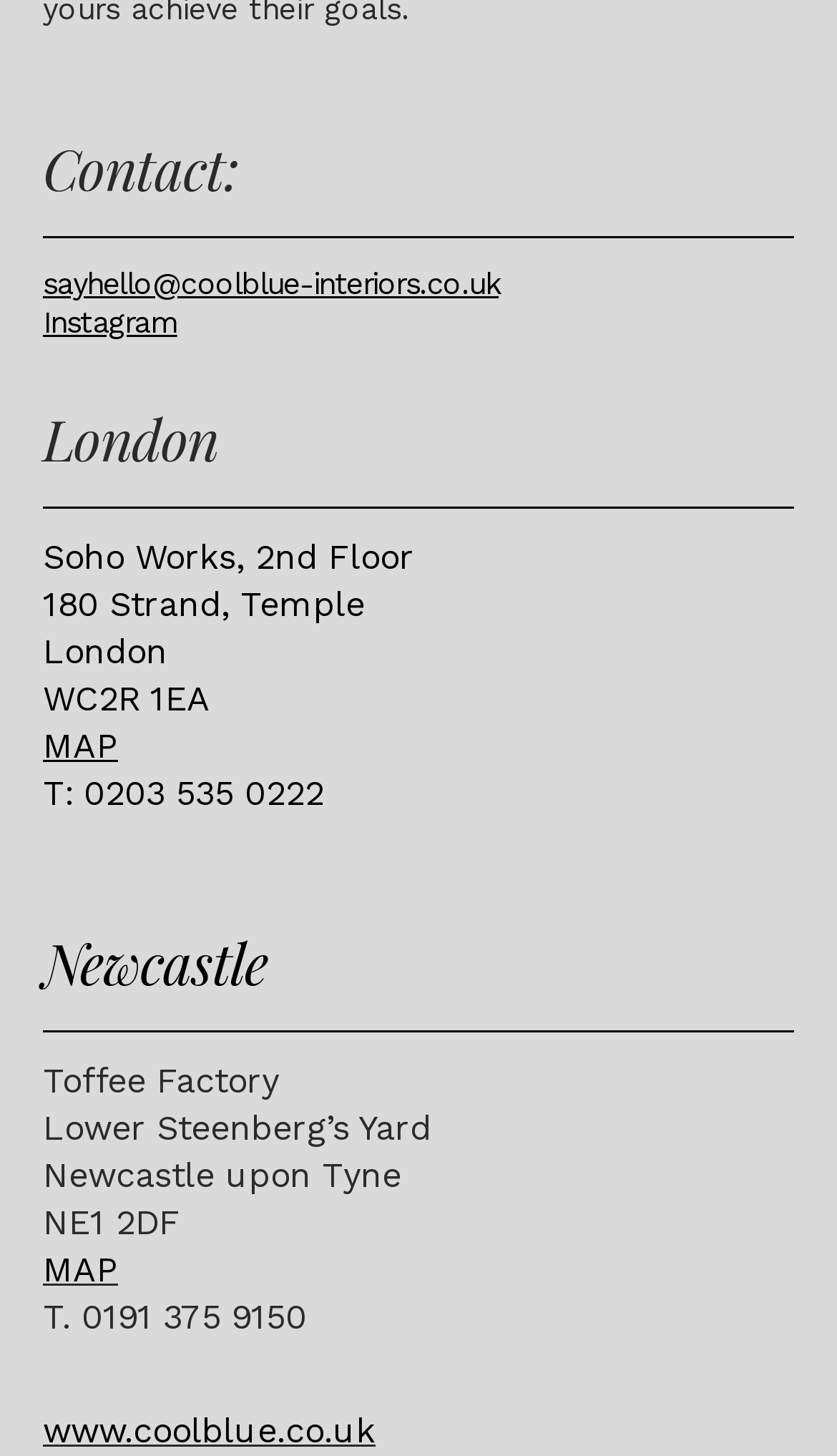What is the address of the Newcastle office?
Please provide a single word or phrase as your answer based on the image.

Toffee Factory Lower Steenberg’s Yard Newcastle upon Tyne NE1 2DF